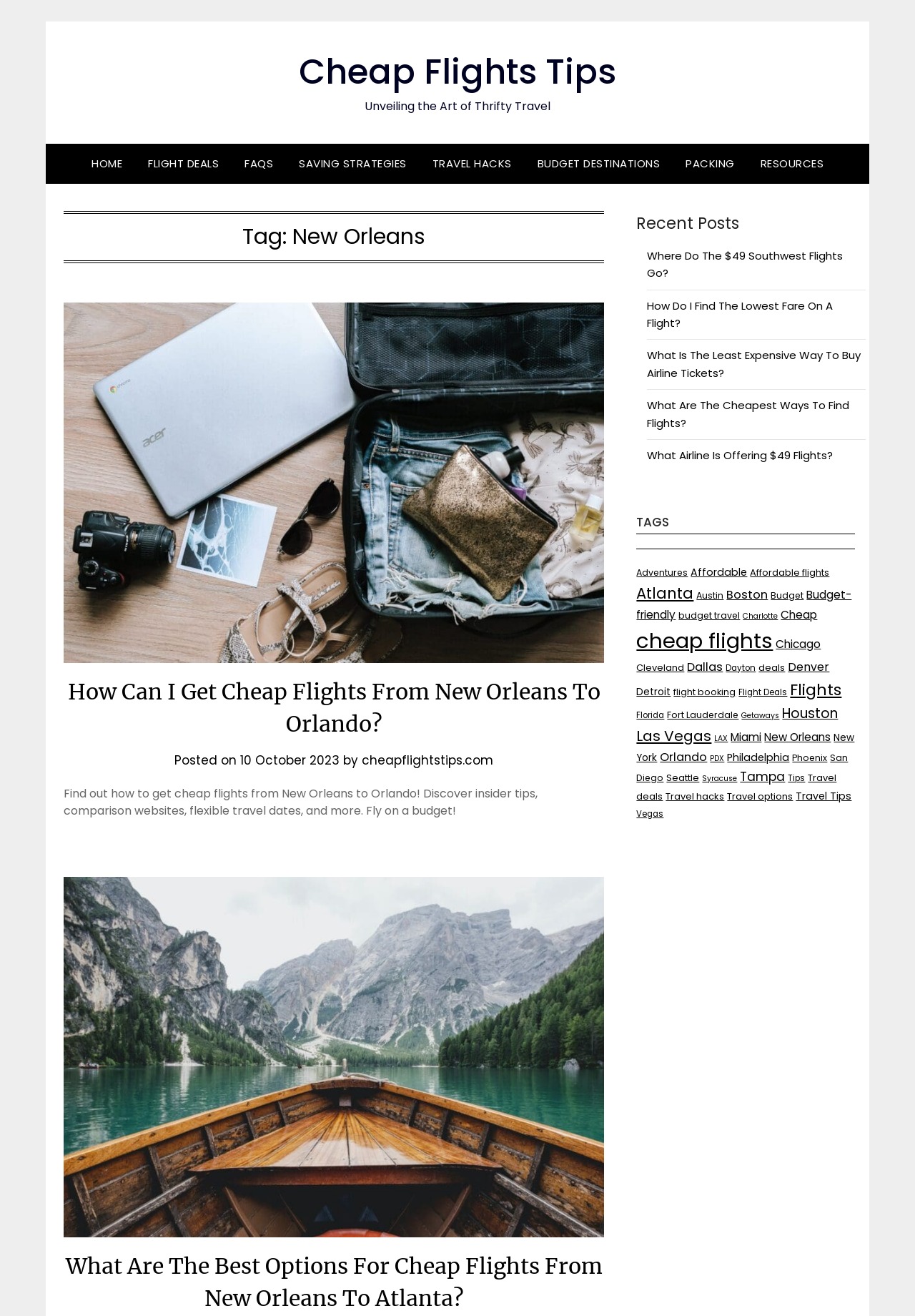Generate the title text from the webpage.

Tag: New Orleans